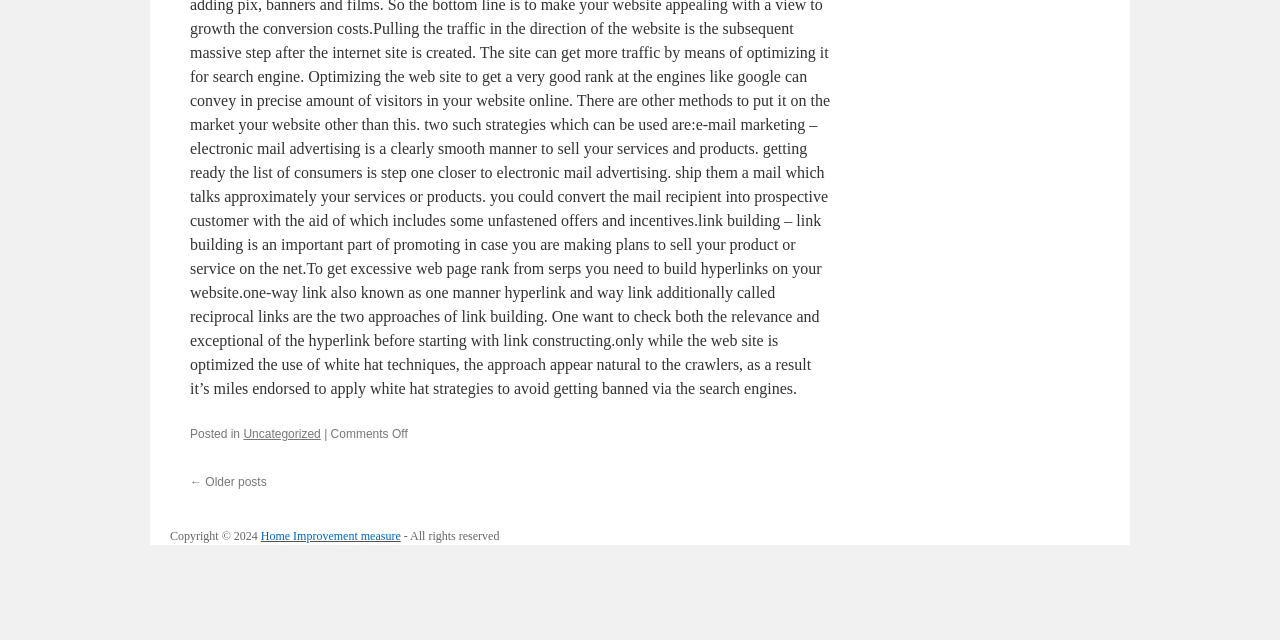Identify the bounding box of the UI element that matches this description: "Home Improvement measure".

[0.204, 0.826, 0.313, 0.848]